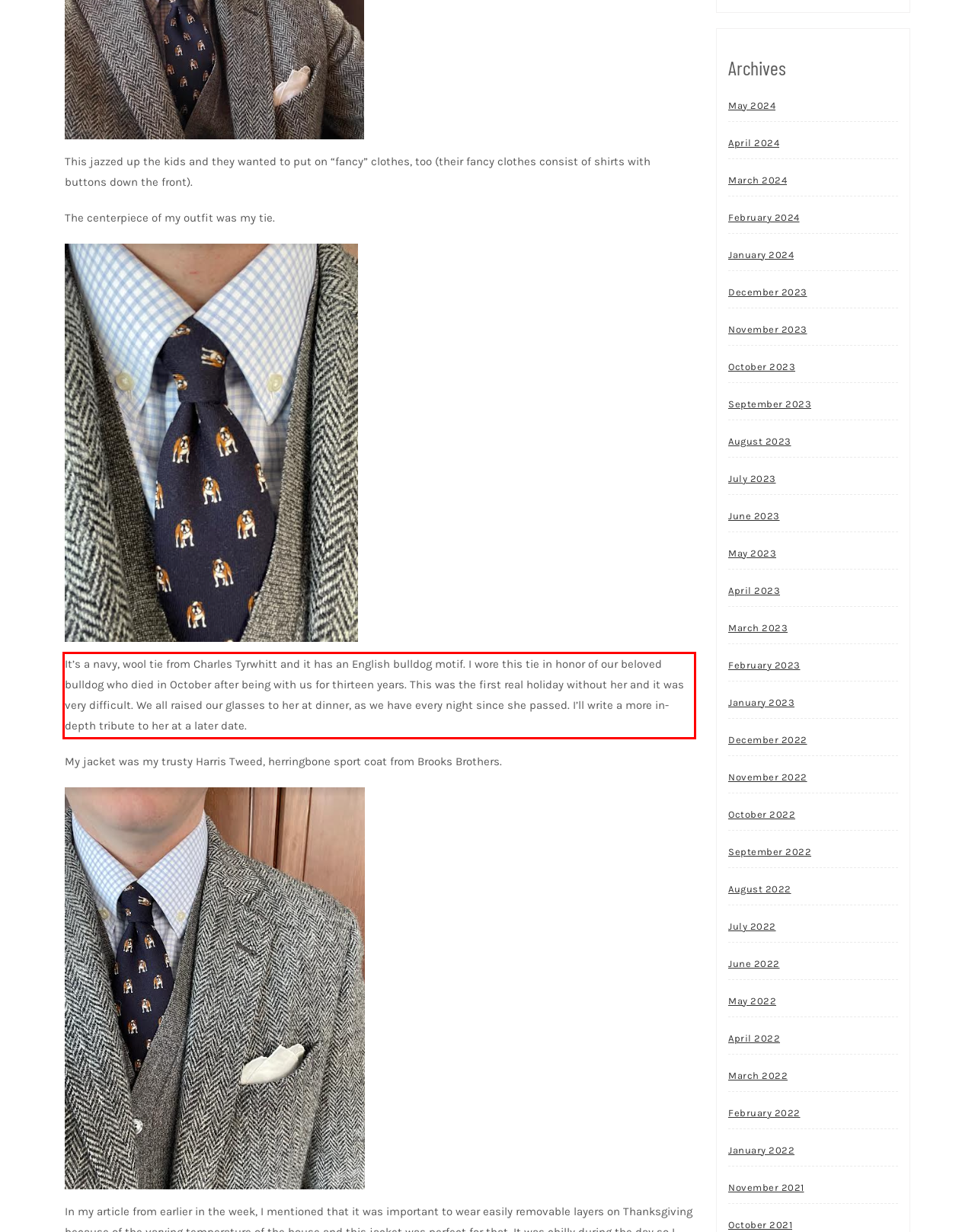You are provided with a screenshot of a webpage that includes a red bounding box. Extract and generate the text content found within the red bounding box.

It’s a navy, wool tie from Charles Tyrwhitt and it has an English bulldog motif. I wore this tie in honor of our beloved bulldog who died in October after being with us for thirteen years. This was the first real holiday without her and it was very difficult. We all raised our glasses to her at dinner, as we have every night since she passed. I’ll write a more in-depth tribute to her at a later date.